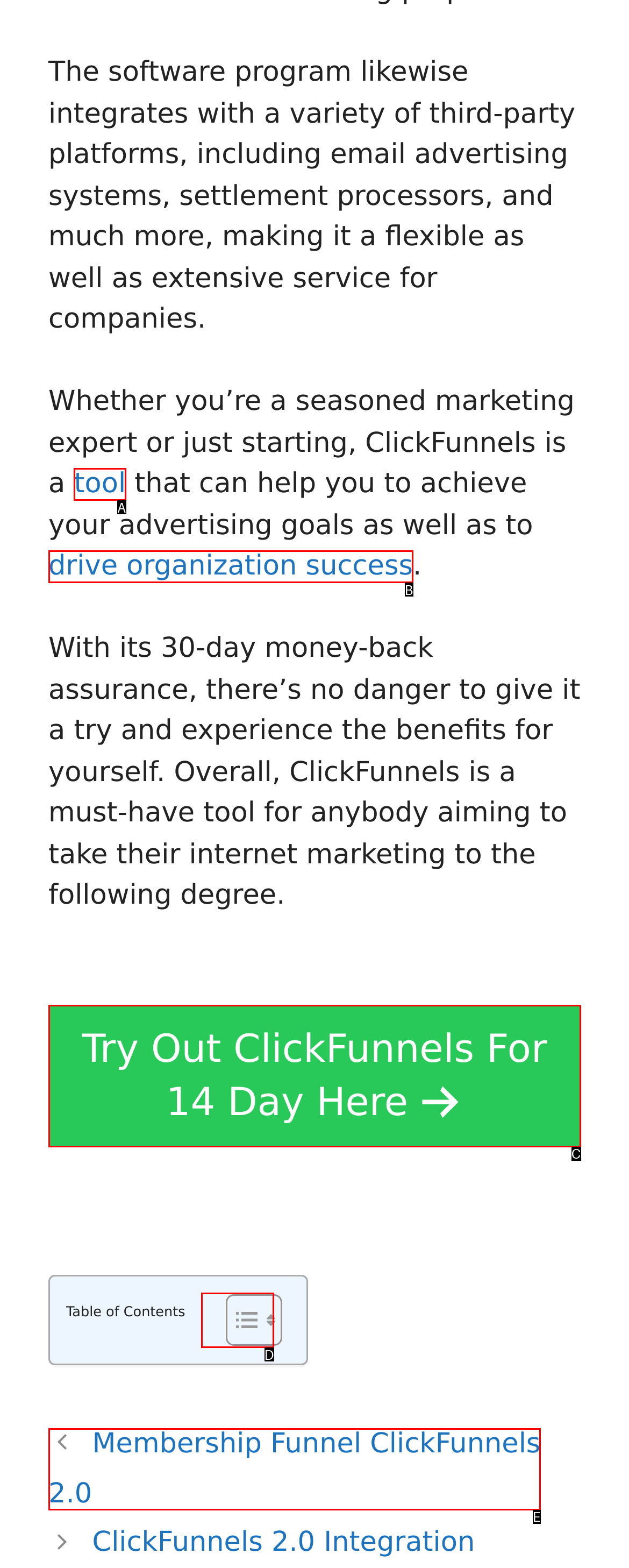Given the description: alt="\"\""
Identify the letter of the matching UI element from the options.

None